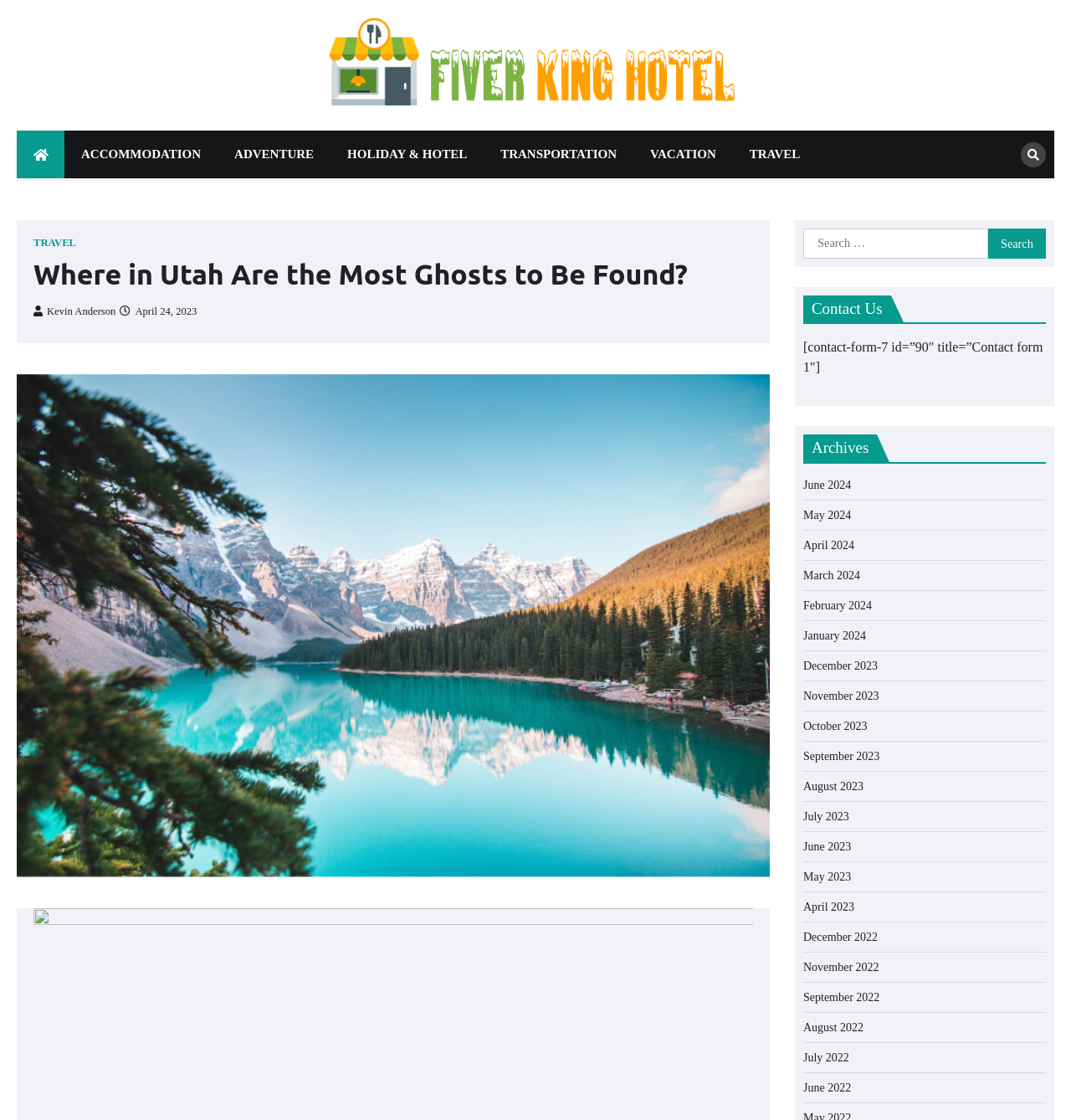What are the categories of links on the top-left?
Answer the question with detailed information derived from the image.

On the top-left of the webpage, there are several links categorized under different headings. These categories include ACCOMMODATION, ADVENTURE, HOLIDAY & HOTEL, TRANSPORTATION, VACATION, and TRAVEL.